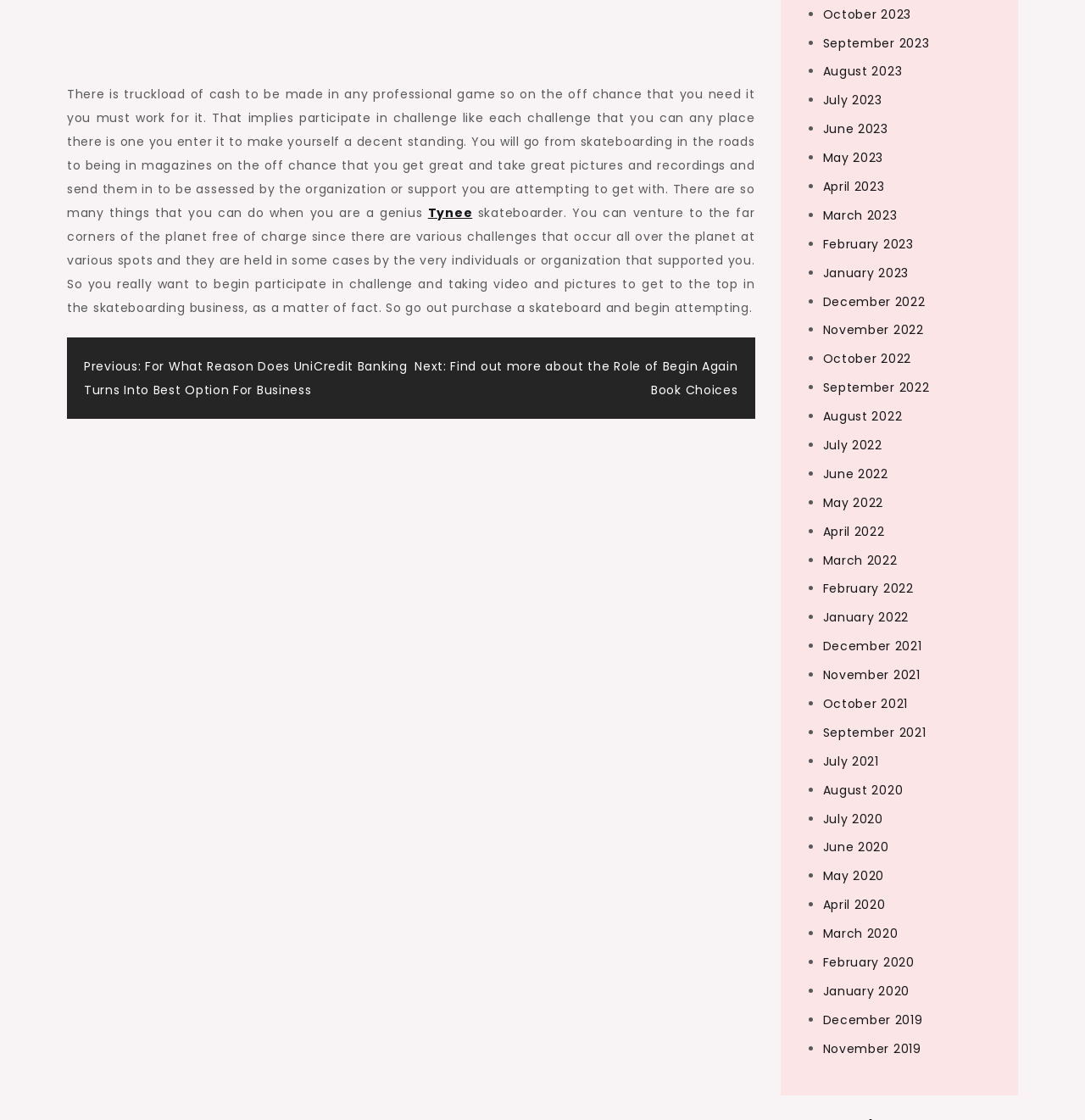Please find the bounding box coordinates of the section that needs to be clicked to achieve this instruction: "Click on 'Previous: For What Reason Does UniCredit Banking Turns Into Best Option For Business' link".

[0.077, 0.319, 0.375, 0.356]